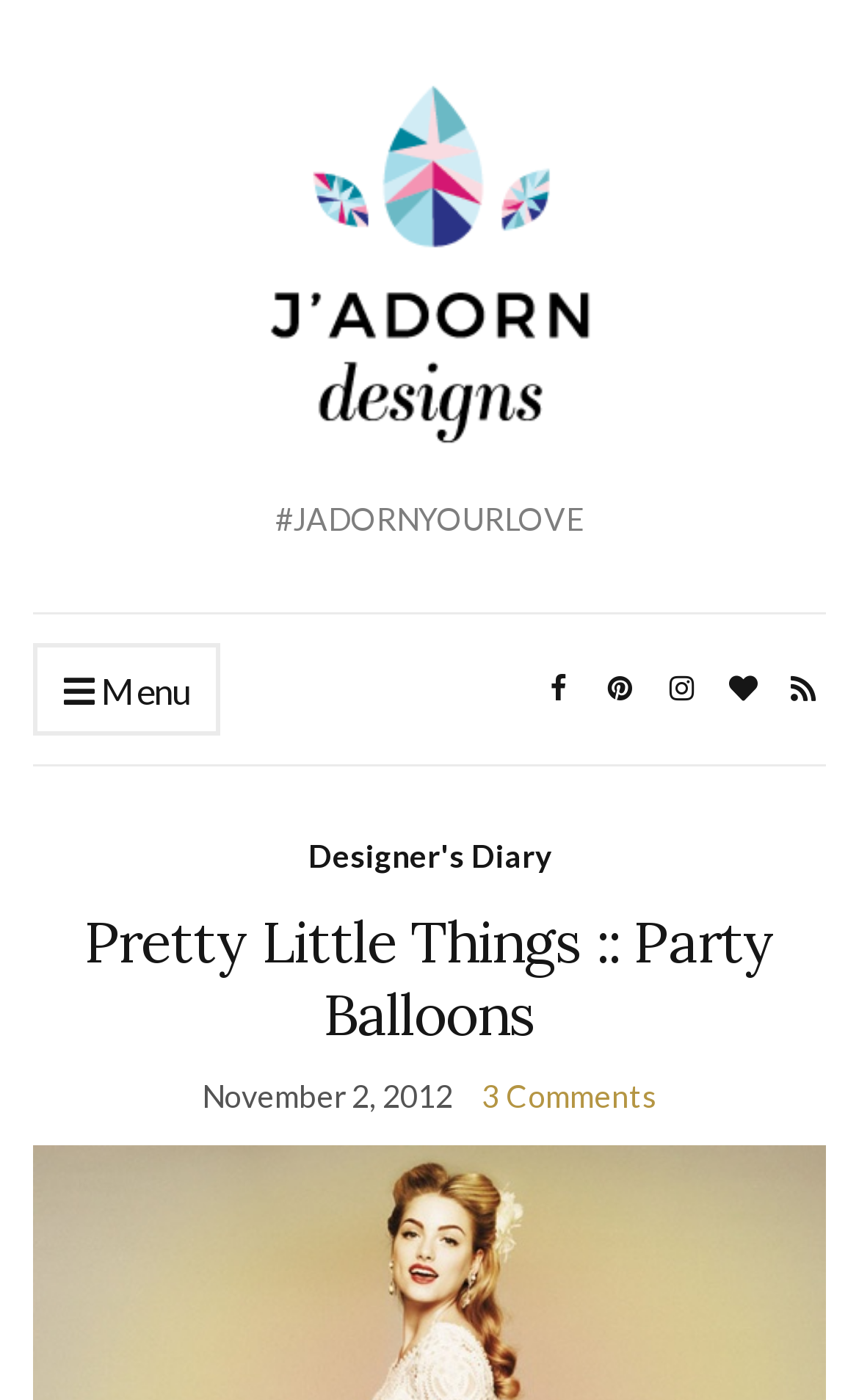How many social media links are there?
Please use the image to provide a one-word or short phrase answer.

5